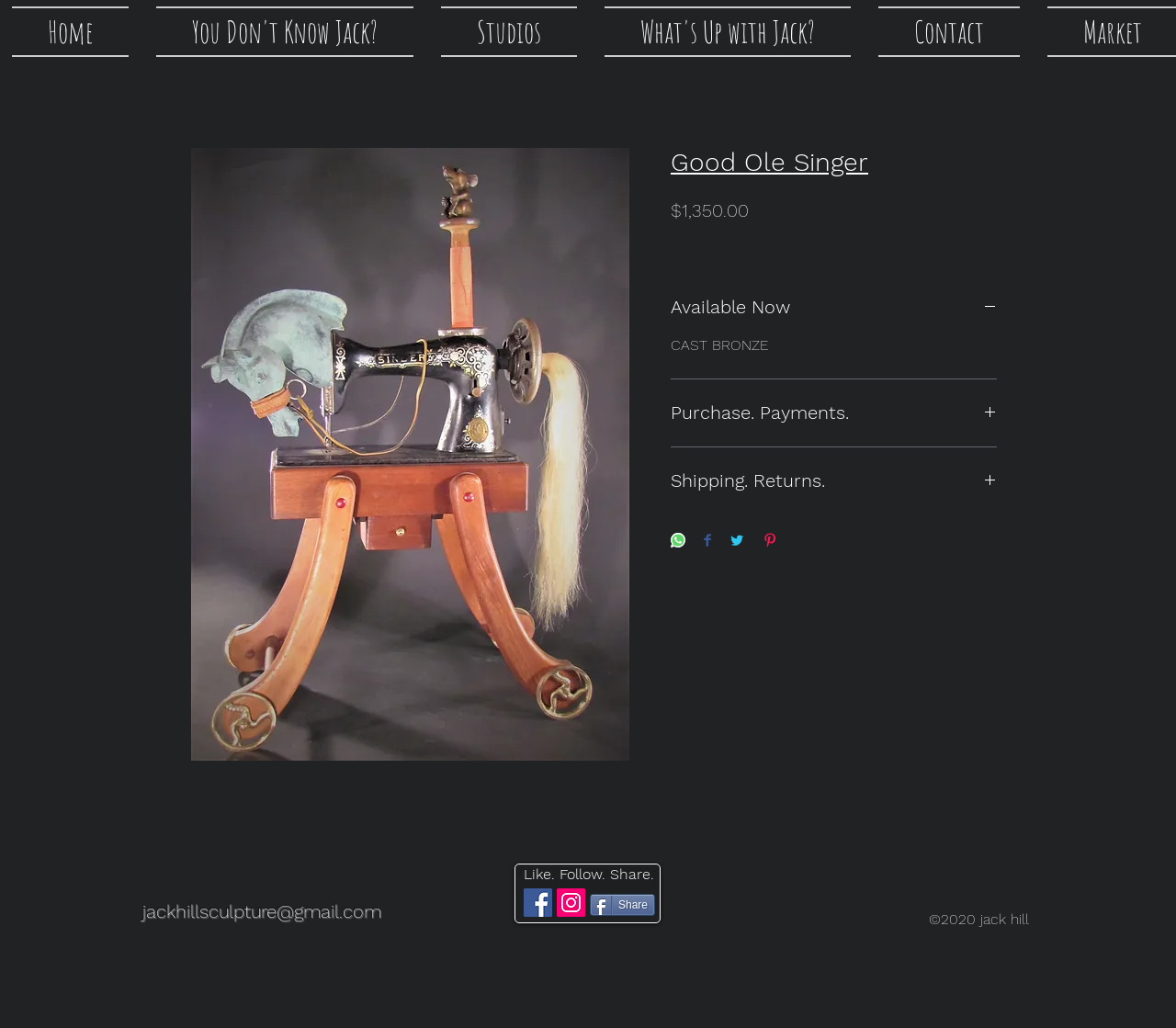Could you highlight the region that needs to be clicked to execute the instruction: "Click on the 'Contact' link"?

[0.735, 0.006, 0.879, 0.055]